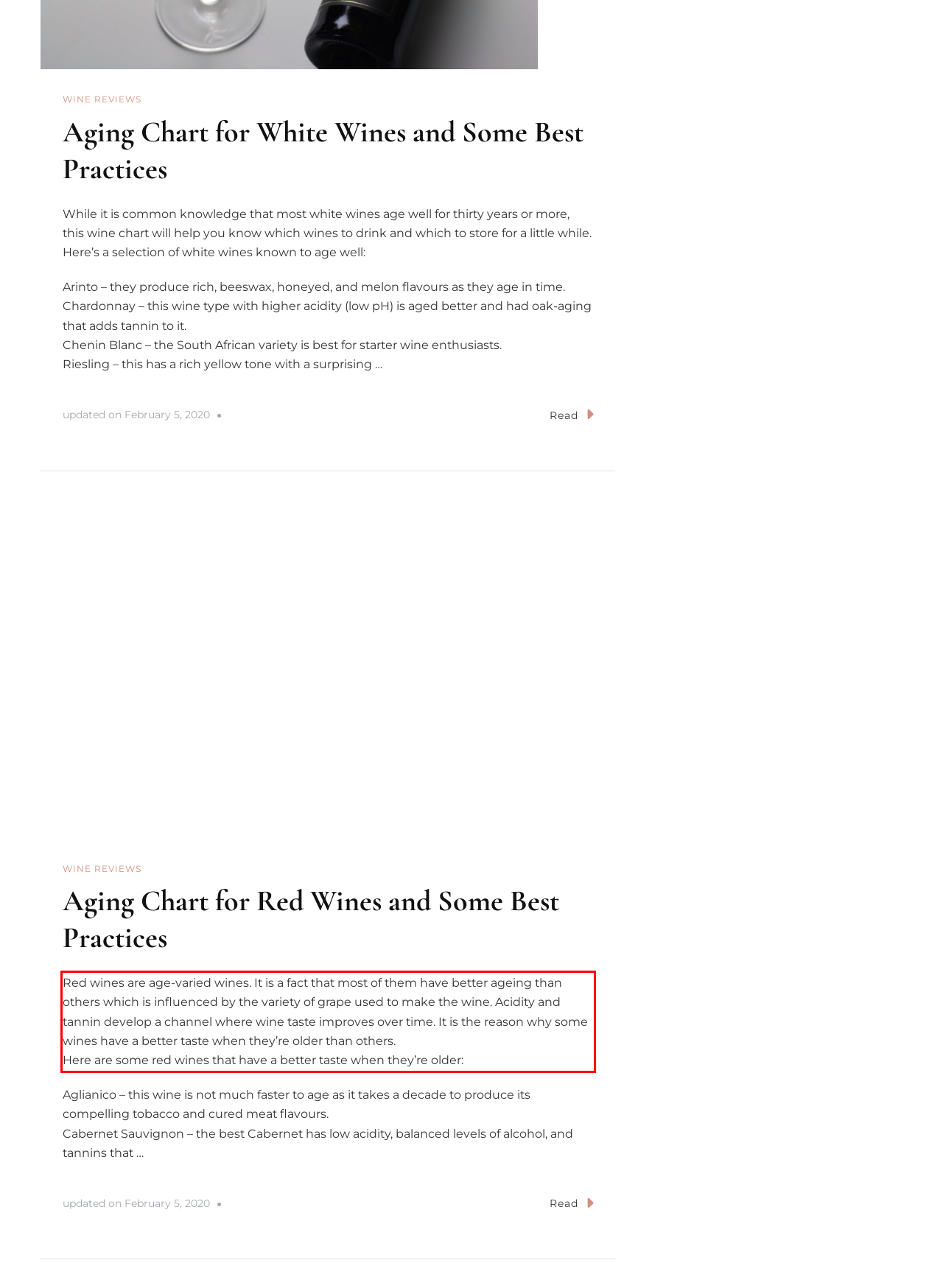Please take the screenshot of the webpage, find the red bounding box, and generate the text content that is within this red bounding box.

Red wines are age-varied wines. It is a fact that most of them have better ageing than others which is influenced by the variety of grape used to make the wine. Acidity and tannin develop a channel where wine taste improves over time. It is the reason why some wines have a better taste when they’re older than others. Here are some red wines that have a better taste when they’re older: